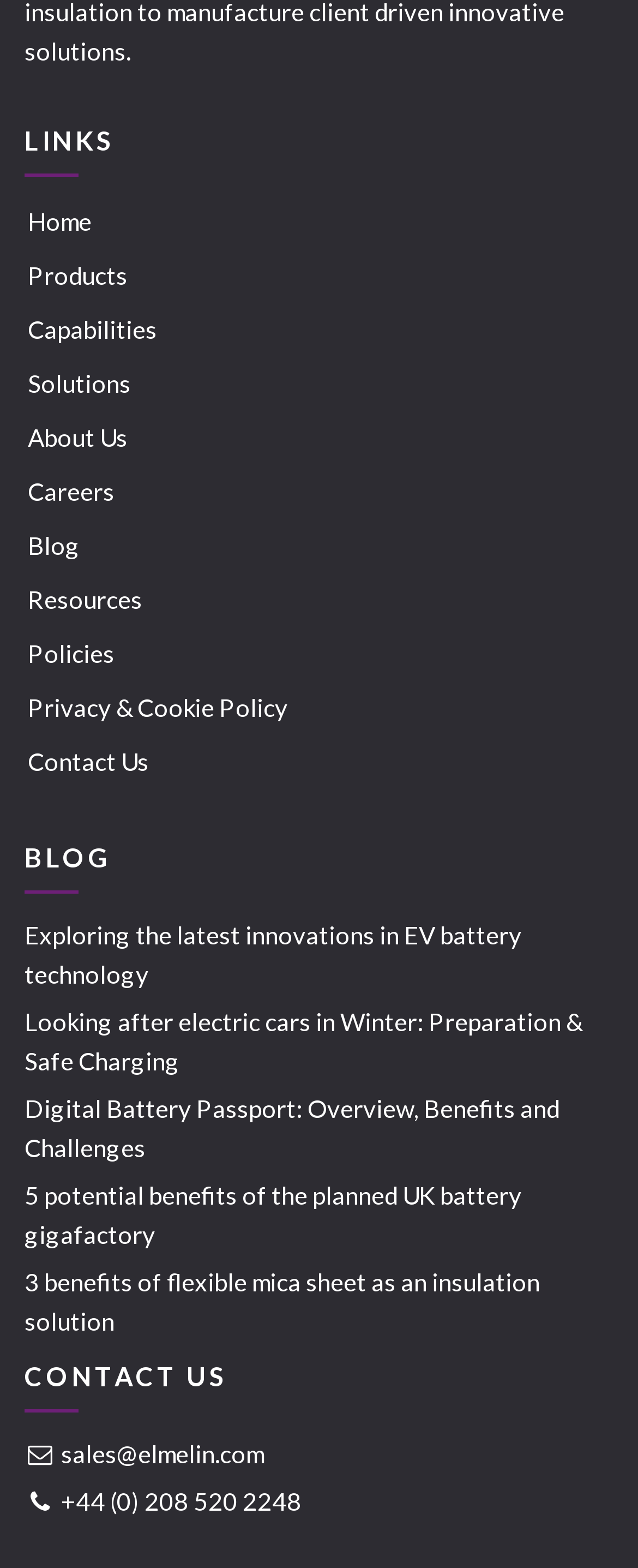From the image, can you give a detailed response to the question below:
What is the phone number provided in the 'CONTACT US' section?

In the 'CONTACT US' section, I found a link with the text ' +44 (0) 208 520 2248' at coordinates [0.038, 0.944, 0.473, 0.969], which indicates that the phone number is +44 (0) 208 520 2248.